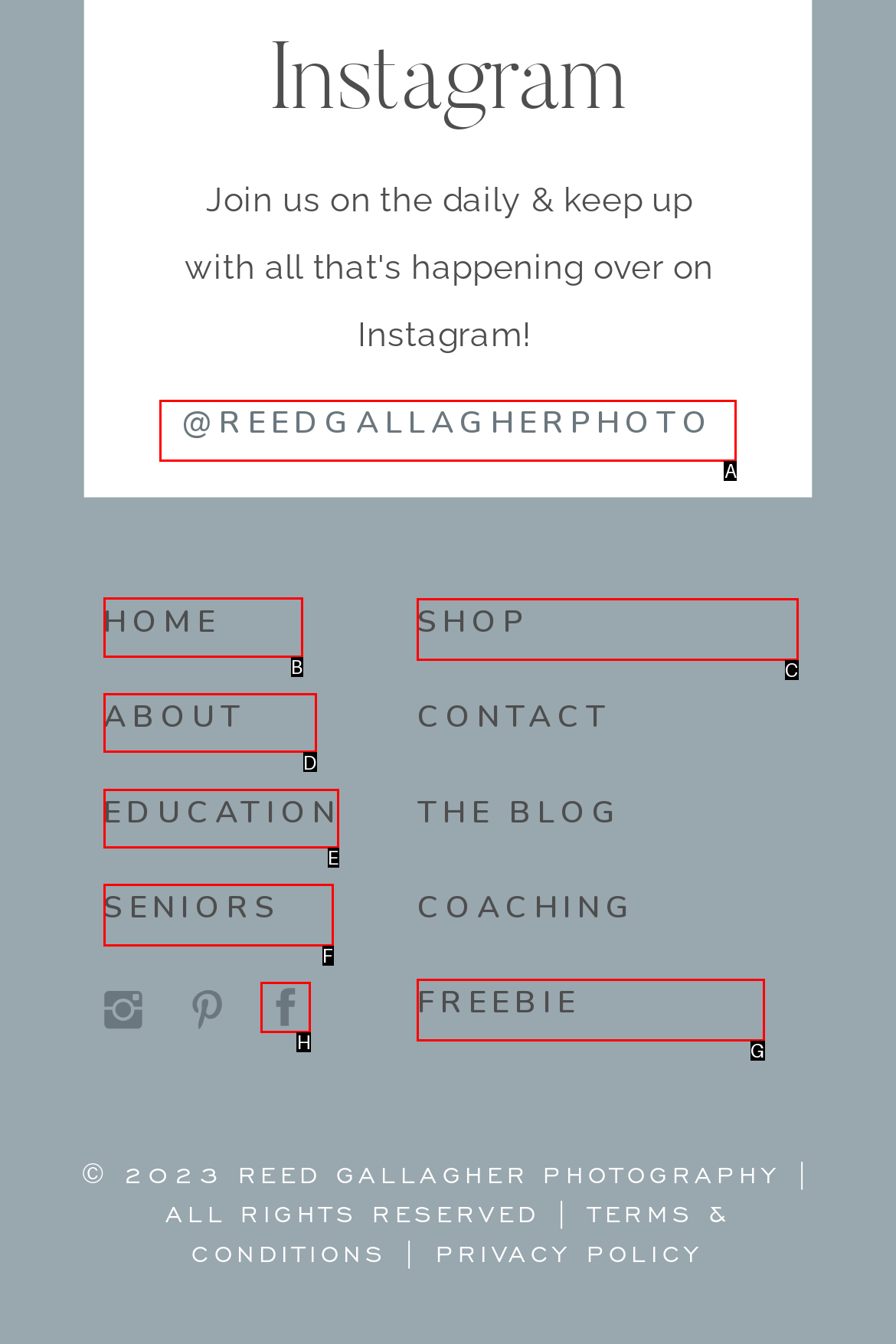Out of the given choices, which letter corresponds to the UI element required to Explore Channeling? Answer with the letter.

None